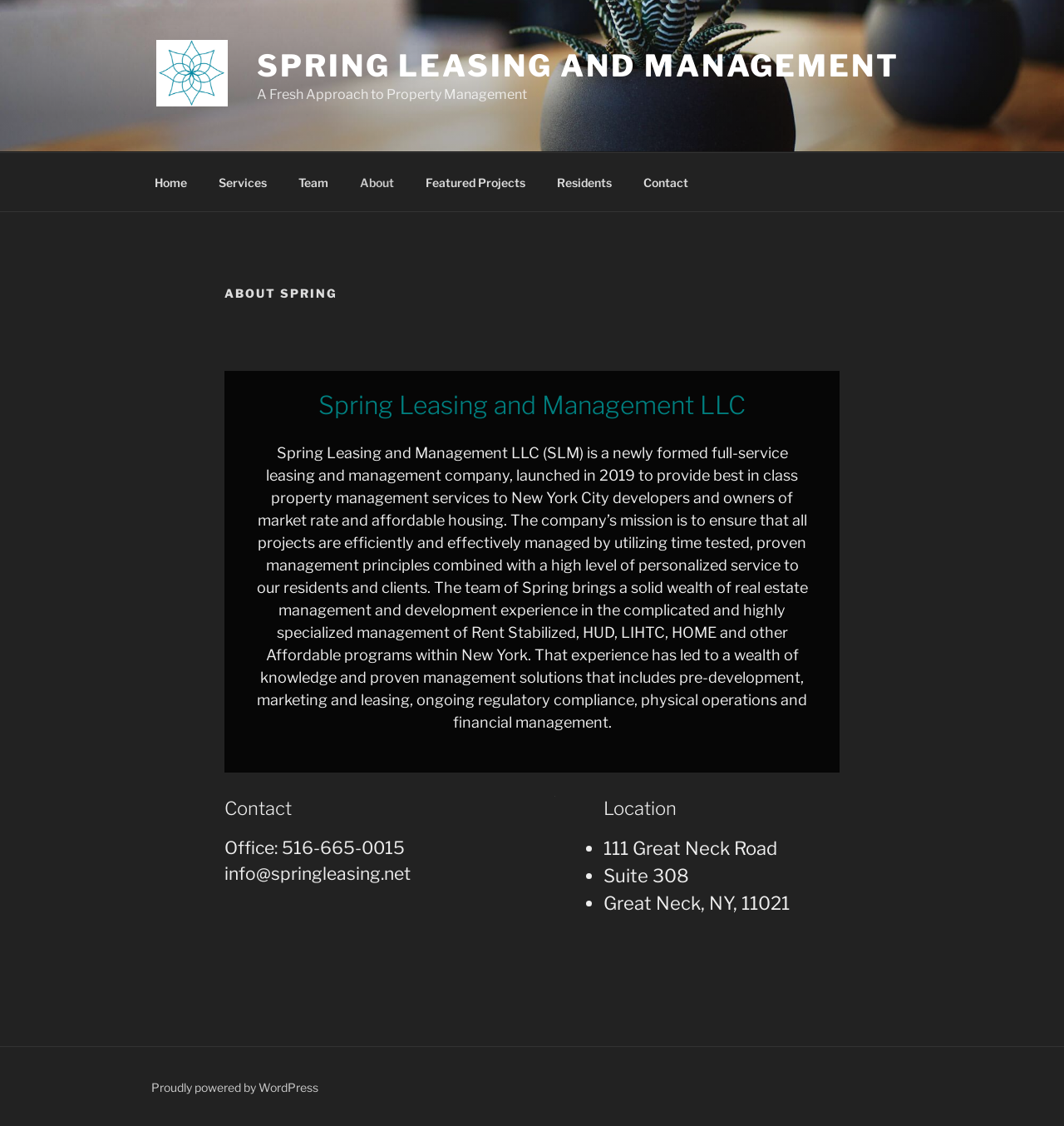Given the webpage screenshot, identify the bounding box of the UI element that matches this description: "Home".

[0.131, 0.144, 0.189, 0.18]